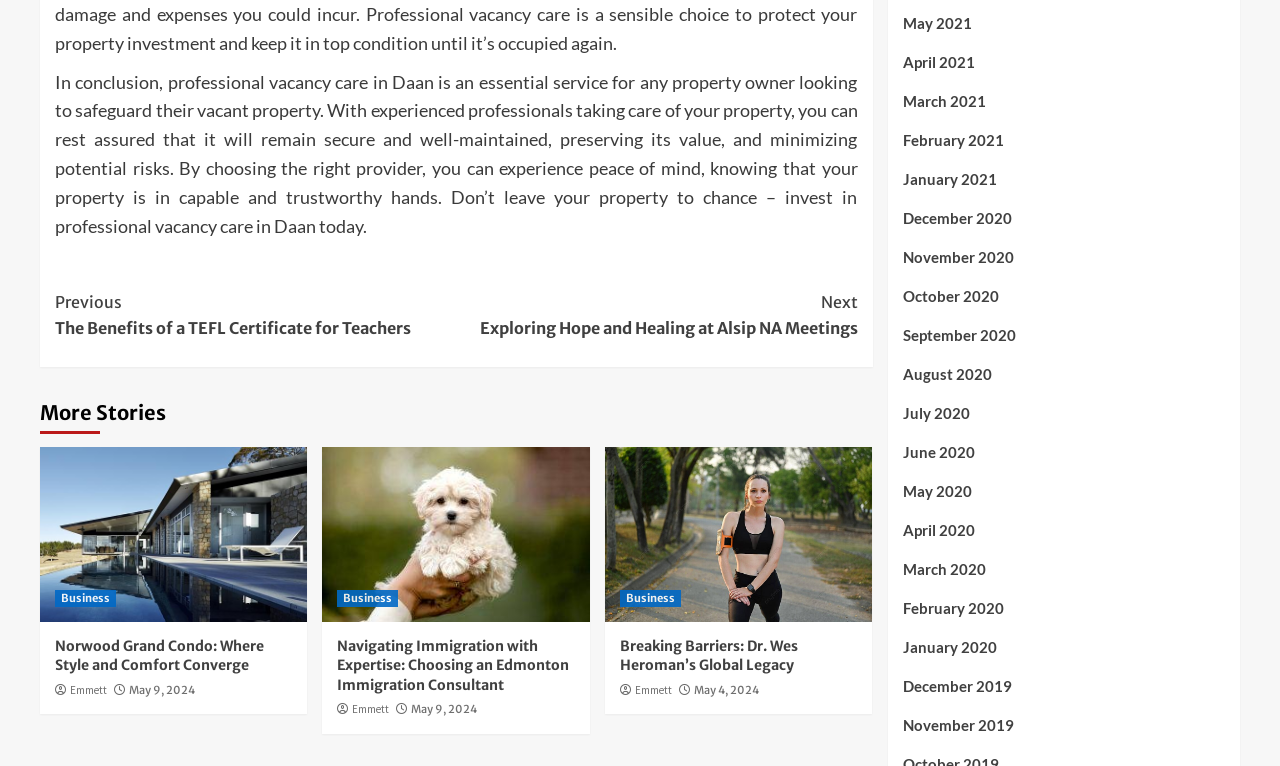How many months are listed in the archive section?
Provide a detailed and extensive answer to the question.

The archive section contains links to articles from different months, ranging from May 2021 to December 2019. There are 24 months listed in total.